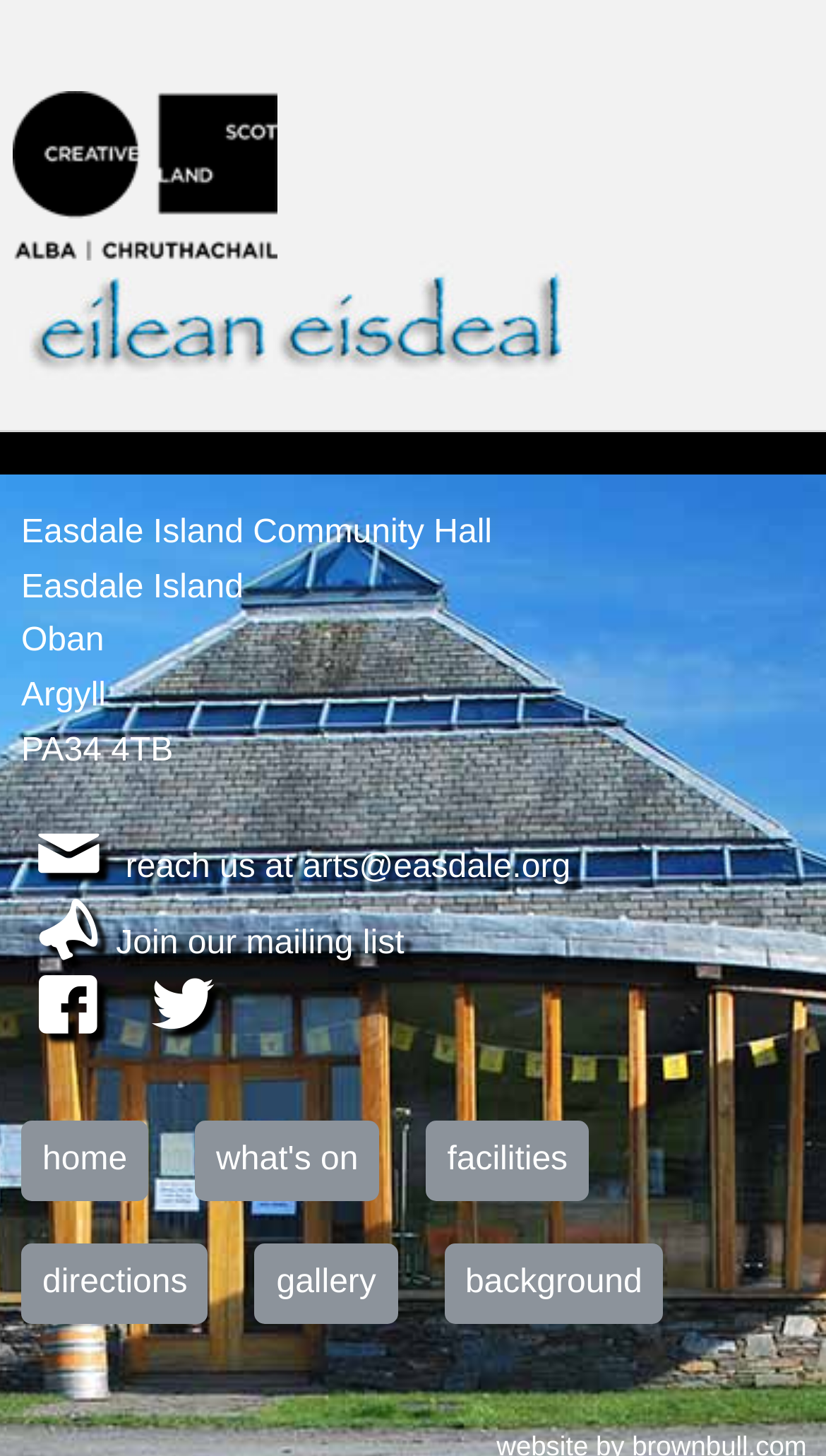Give a one-word or short-phrase answer to the following question: 
What is the email address to reach the organization?

arts@easdale.org